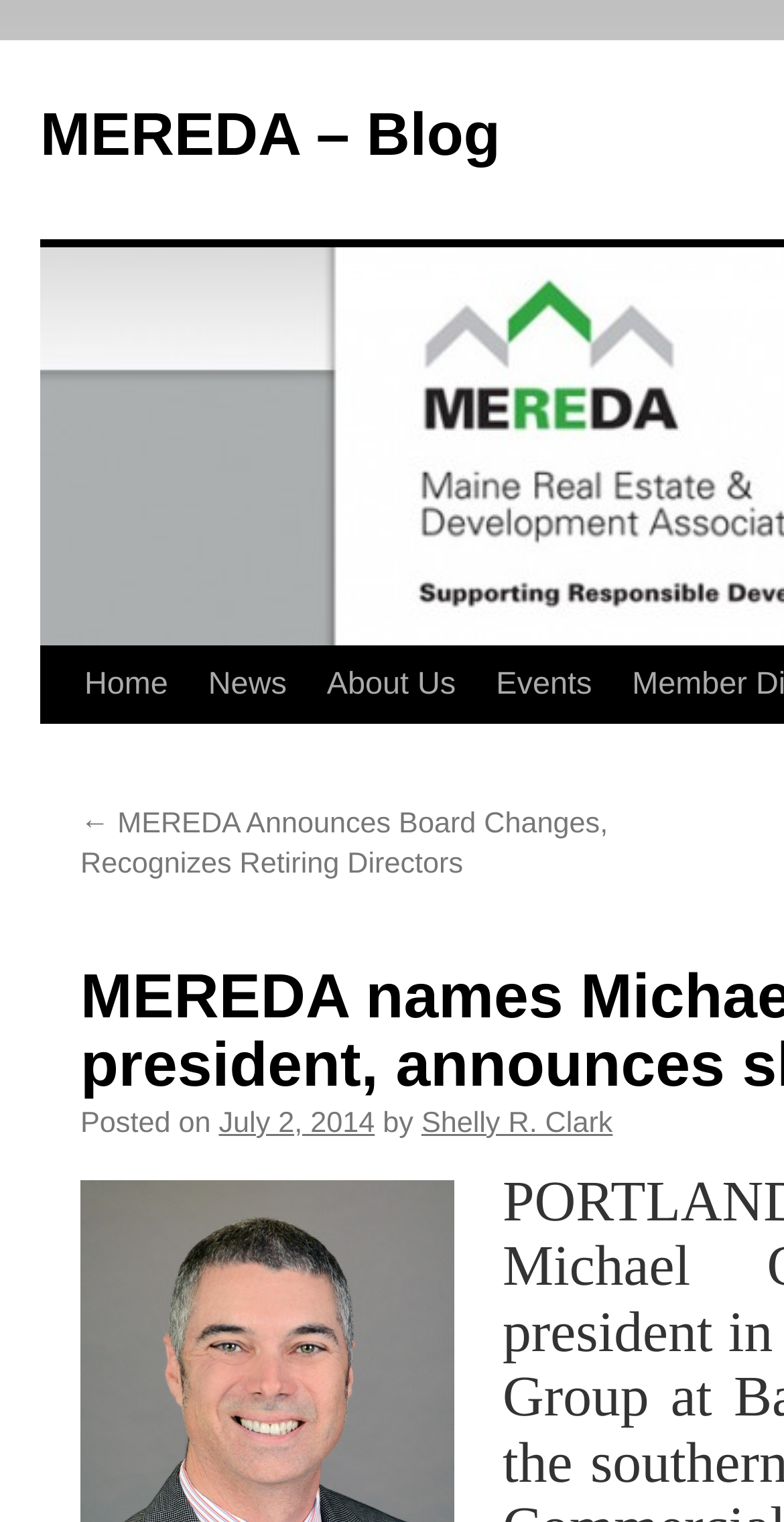Craft a detailed narrative of the webpage's structure and content.

The webpage appears to be a blog post from MEREDA, with the title "MEREDA names Michael O'Reilly as new president, announces slate of officers". At the top left corner, there is a link to "MEREDA – Blog". Below this, there is a "Skip to content" link, which is followed by a navigation menu consisting of five links: "Home", "News", "About Us", and "Events", arranged horizontally from left to right.

The main content of the webpage is a news article, which is preceded by a link to a previous article titled "MEREDA Announces Board Changes, Recognizes Retiring Directors". The article's metadata is displayed, including the text "Posted on" followed by the date "July 2, 2014", and the author's name "Shelly R. Clark". The article's content is not explicitly described, but it likely contains information about Michael O'Reilly's appointment as the new president of MEREDA and the announcement of new officers.